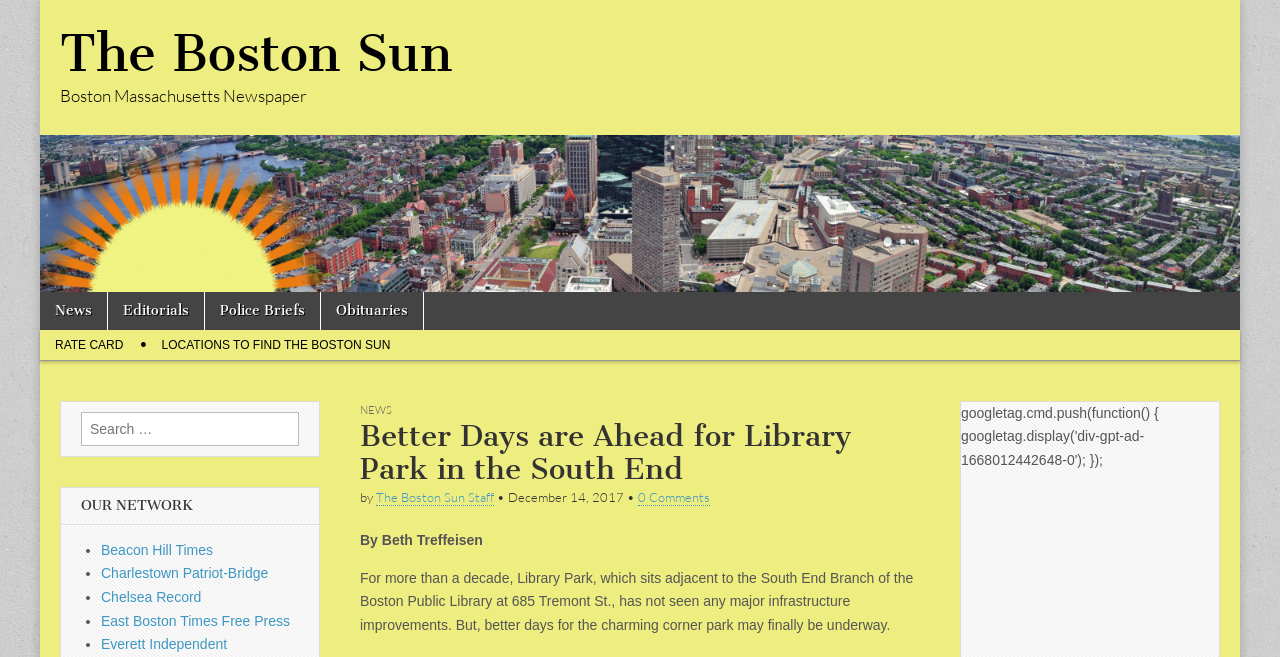Determine and generate the text content of the webpage's headline.

Better Days are Ahead for Library Park in the South End